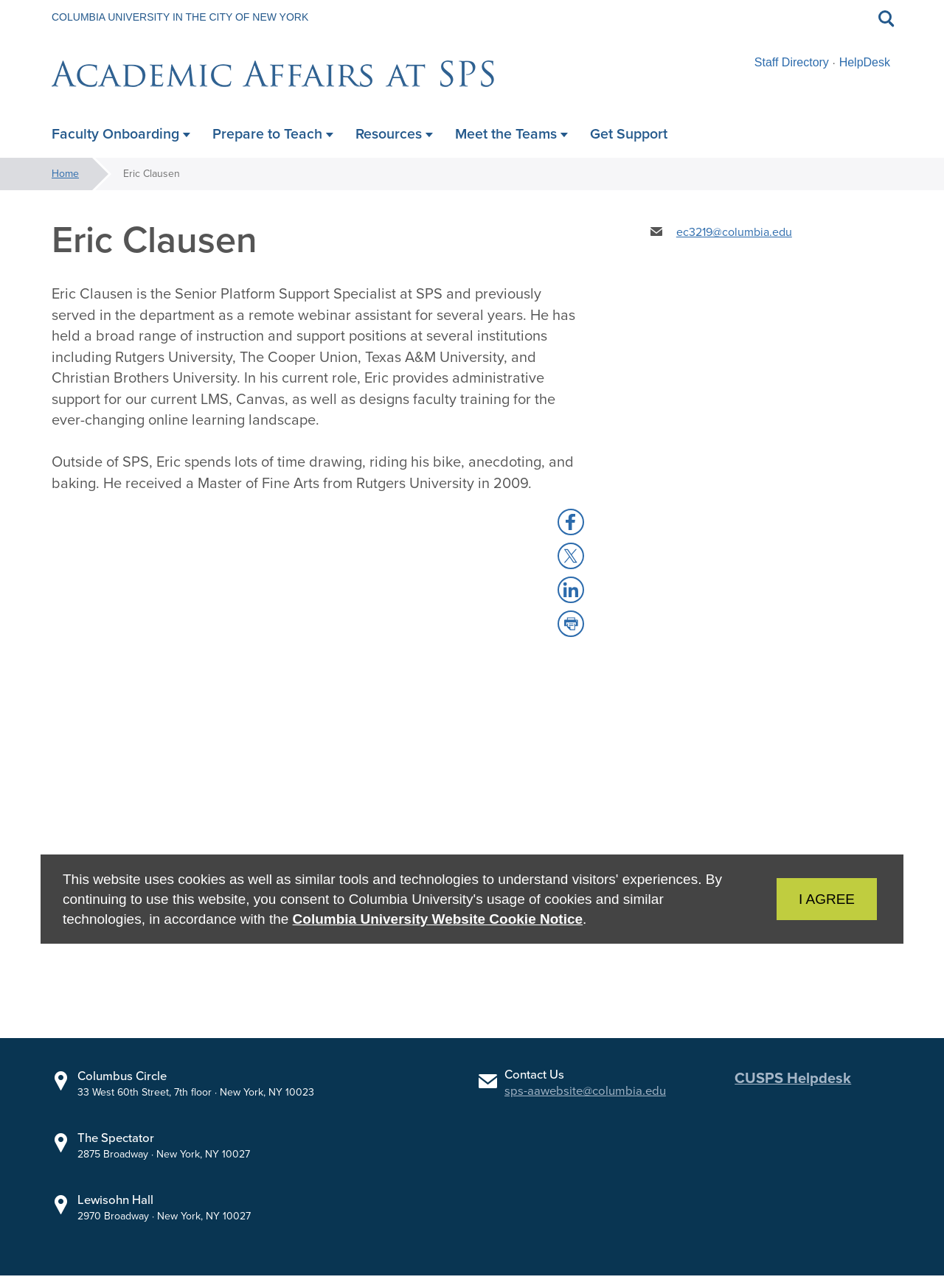Using the elements shown in the image, answer the question comprehensively: What is the name of the university that Eric Clausen previously worked at?

I found this information by looking at the article section of the webpage, where it mentions Eric Clausen's previous work experience, including Rutgers University.